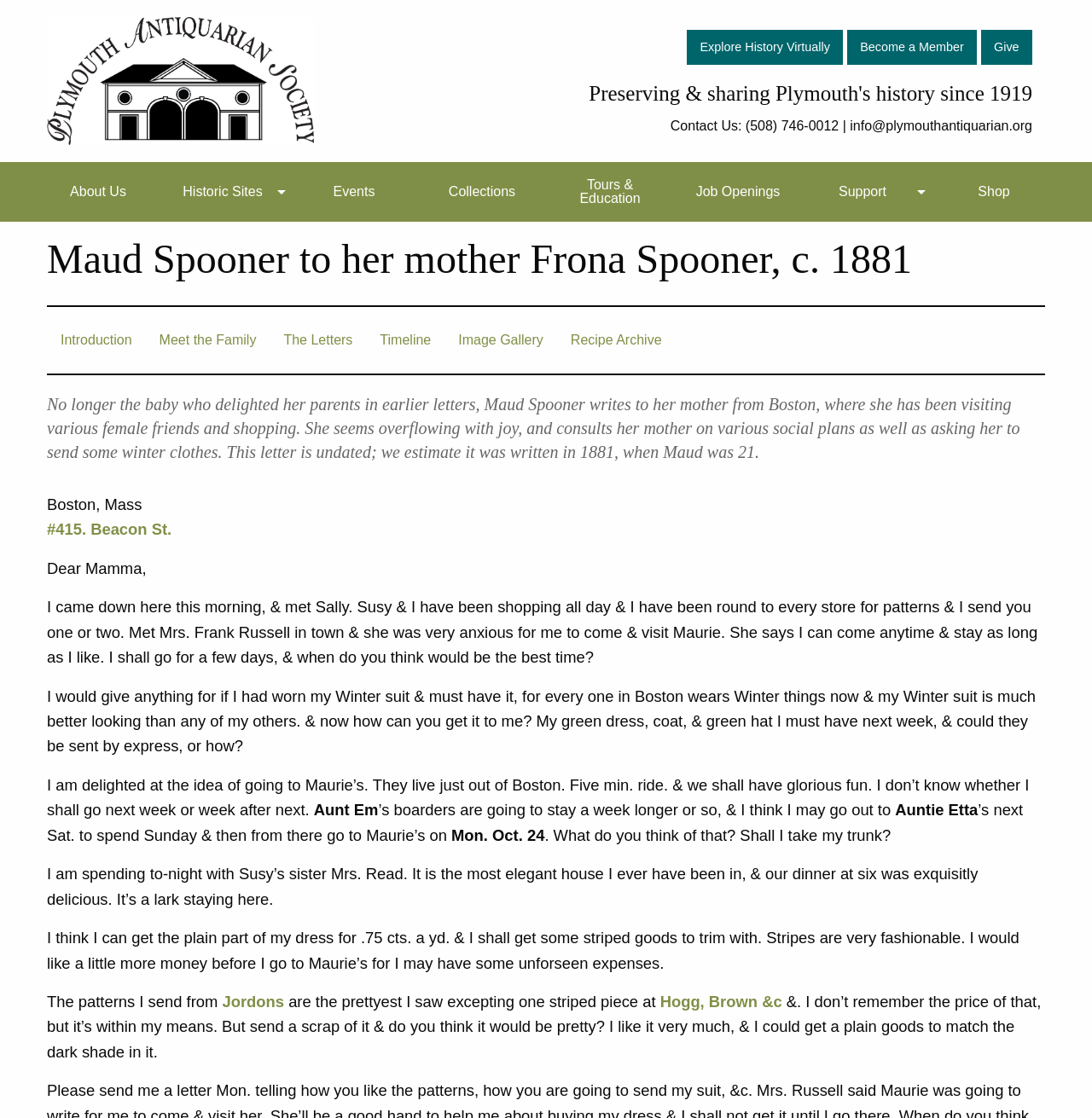Find the bounding box coordinates for the element that must be clicked to complete the instruction: "Click Introduction". The coordinates should be four float numbers between 0 and 1, indicated as [left, top, right, bottom].

[0.043, 0.29, 0.133, 0.319]